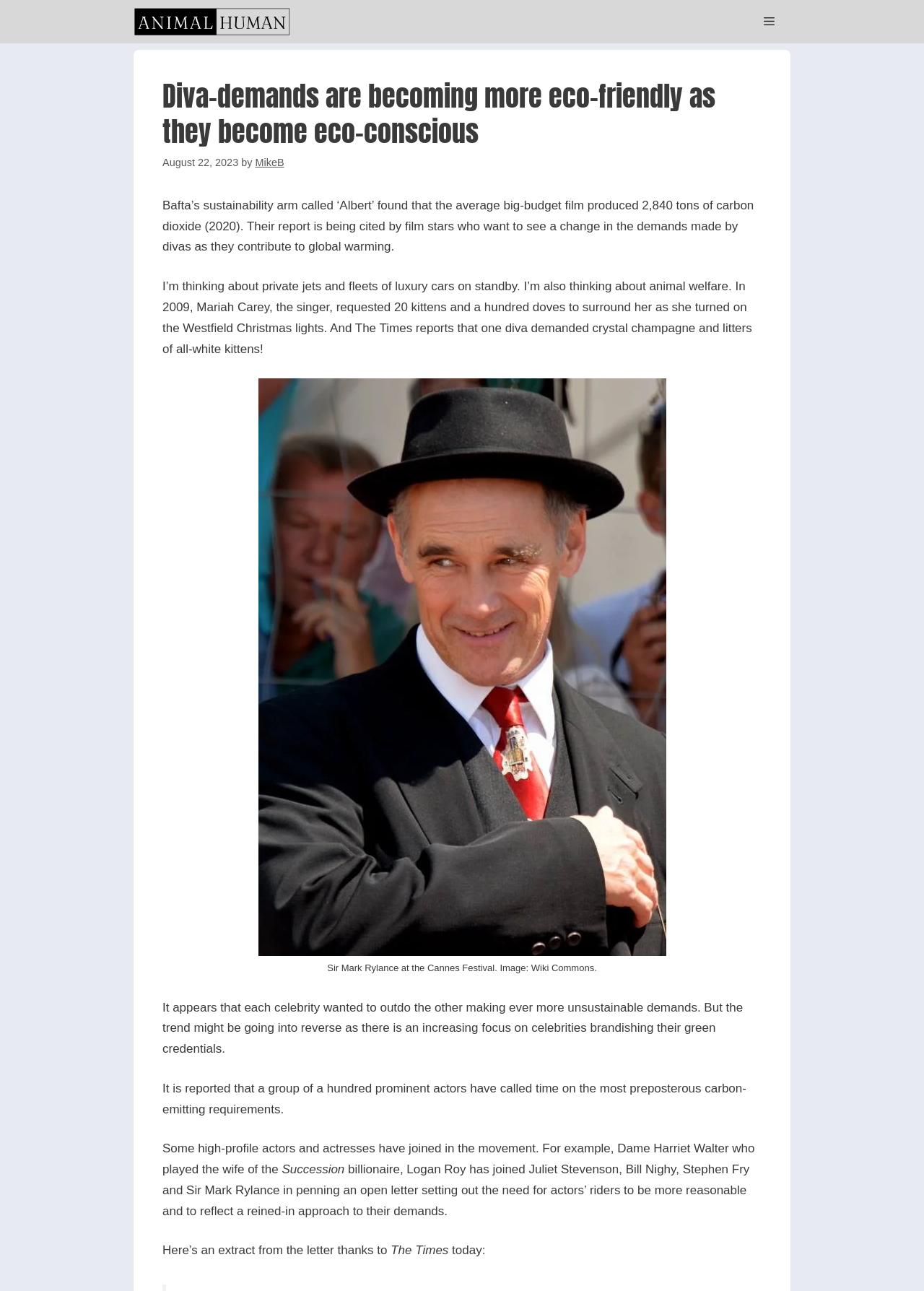Use a single word or phrase to respond to the question:
What is the date of the article?

August 22, 2023